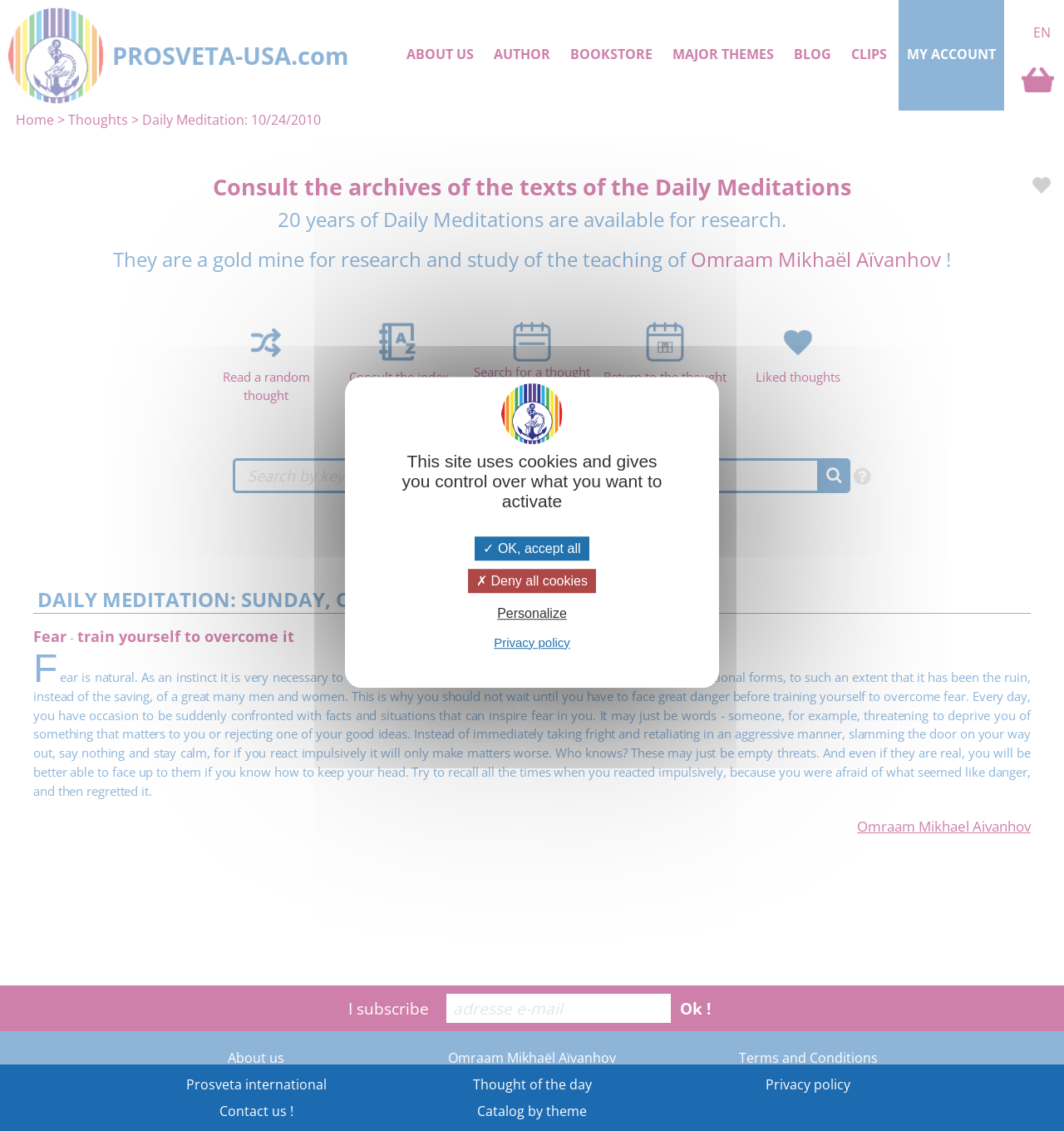Can you locate the main headline on this webpage and provide its text content?

Consult the archives of the texts of the Daily Meditations